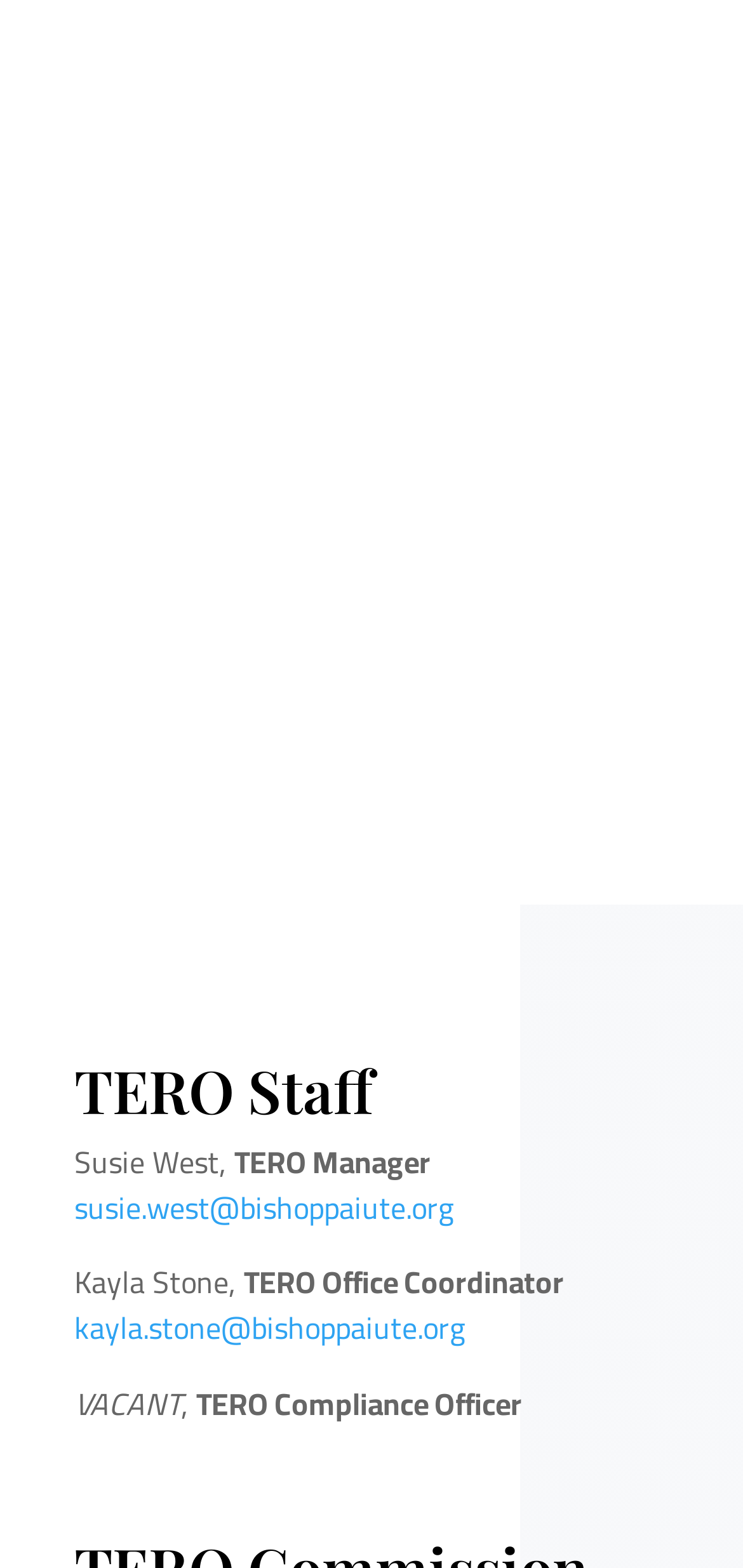Find the bounding box coordinates corresponding to the UI element with the description: "Download Complaint Form". The coordinates should be formatted as [left, top, right, bottom], with values as floats between 0 and 1.

[0.06, 0.447, 0.94, 0.539]